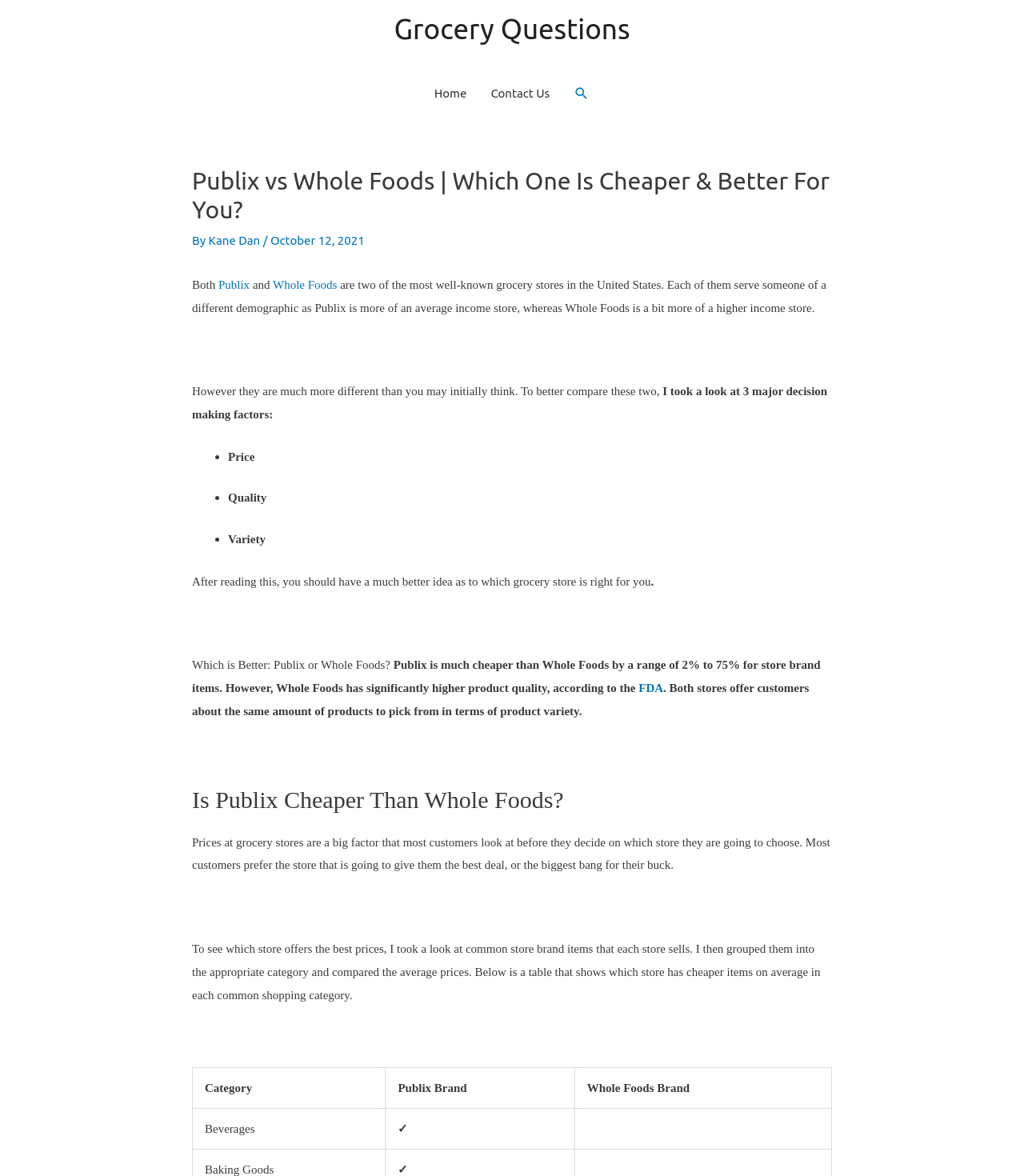Please find the bounding box coordinates of the section that needs to be clicked to achieve this instruction: "Click on the 'Contact Us' link".

[0.468, 0.059, 0.549, 0.1]